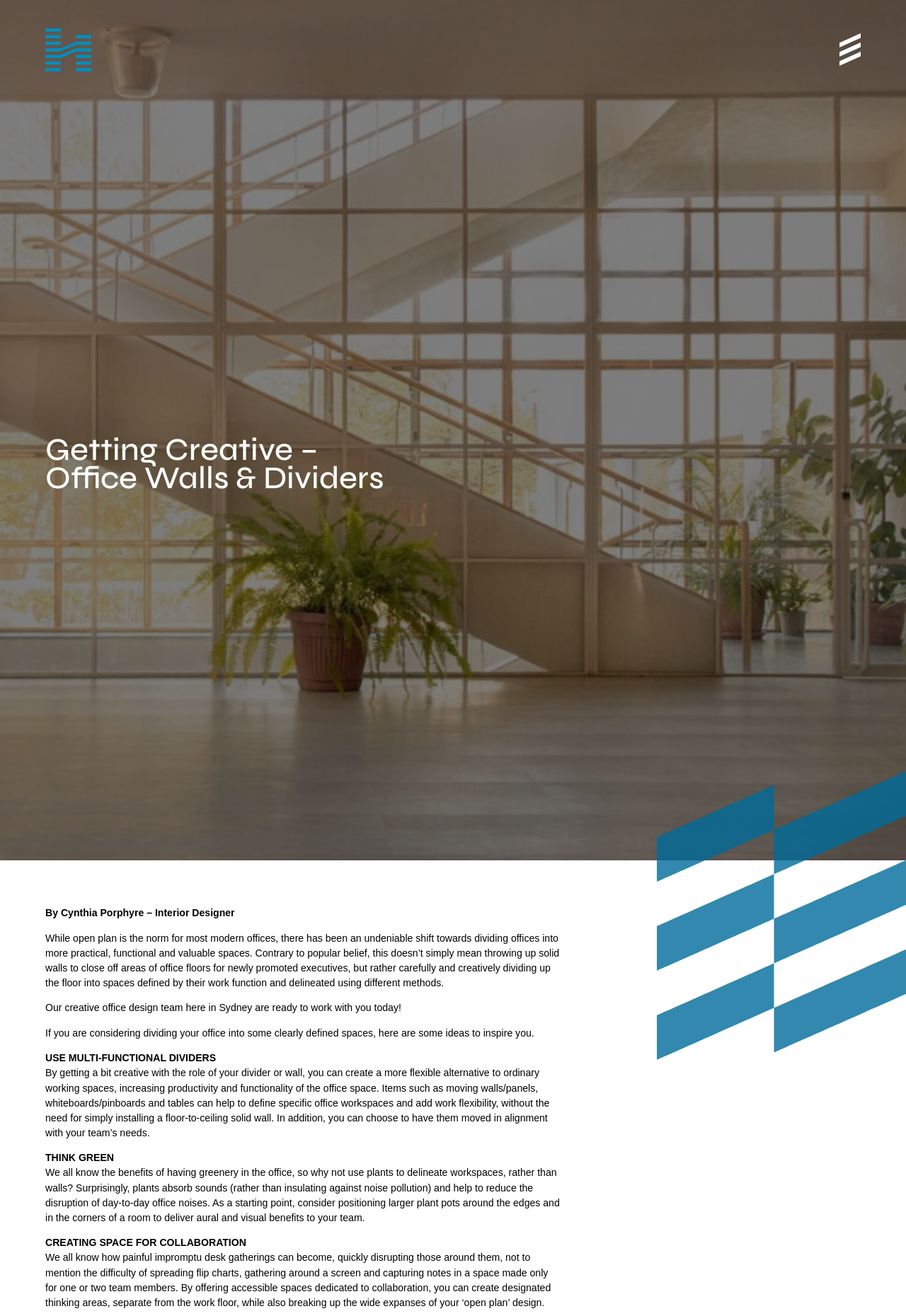Please answer the following question using a single word or phrase: 
What is the main topic of this webpage?

Office Walls & Dividers